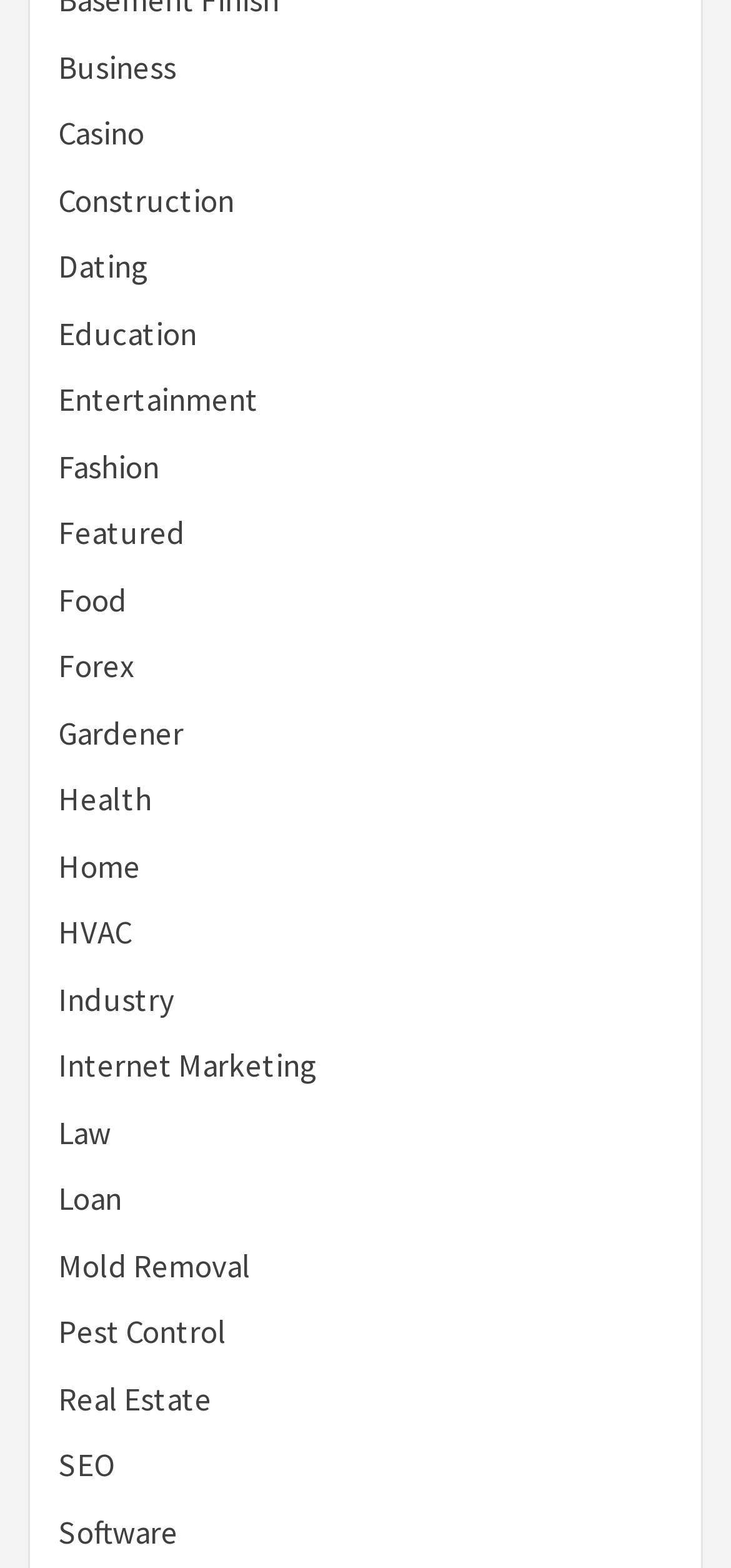Answer the question below using just one word or a short phrase: 
What is the first category listed?

Business